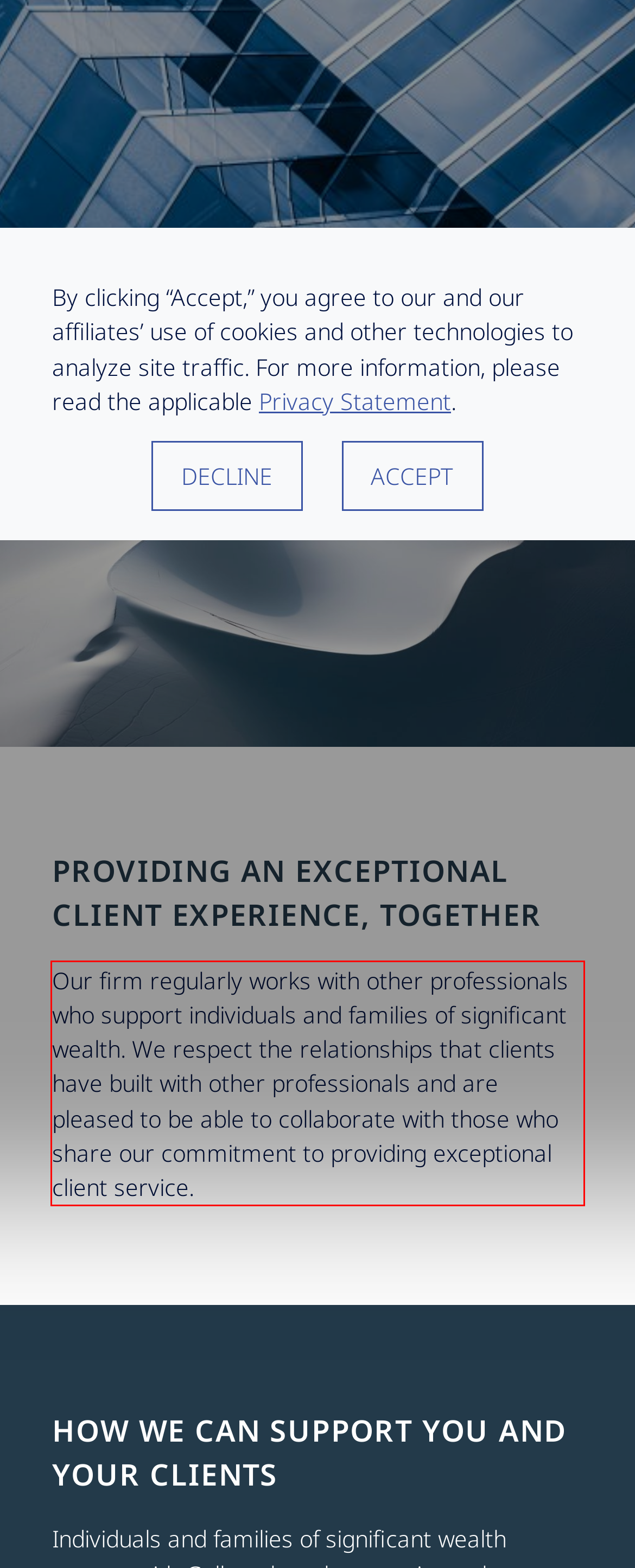With the given screenshot of a webpage, locate the red rectangle bounding box and extract the text content using OCR.

Our firm regularly works with other professionals who support individuals and families of significant wealth. We respect the relationships that clients have built with other professionals and are pleased to be able to collaborate with those who share our commitment to providing exceptional client service.